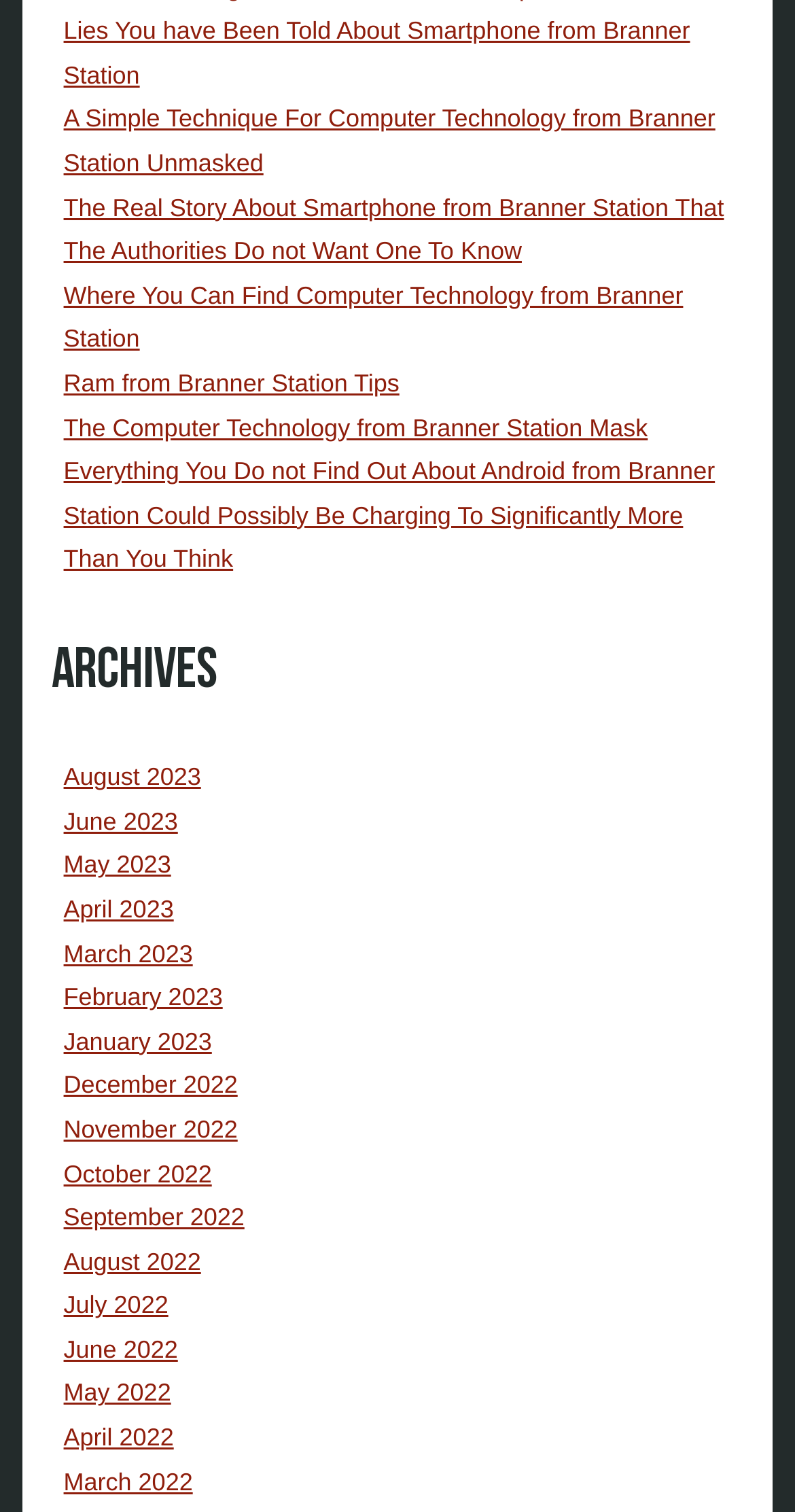Using a single word or phrase, answer the following question: 
What is the topic of the first link?

Smartphone